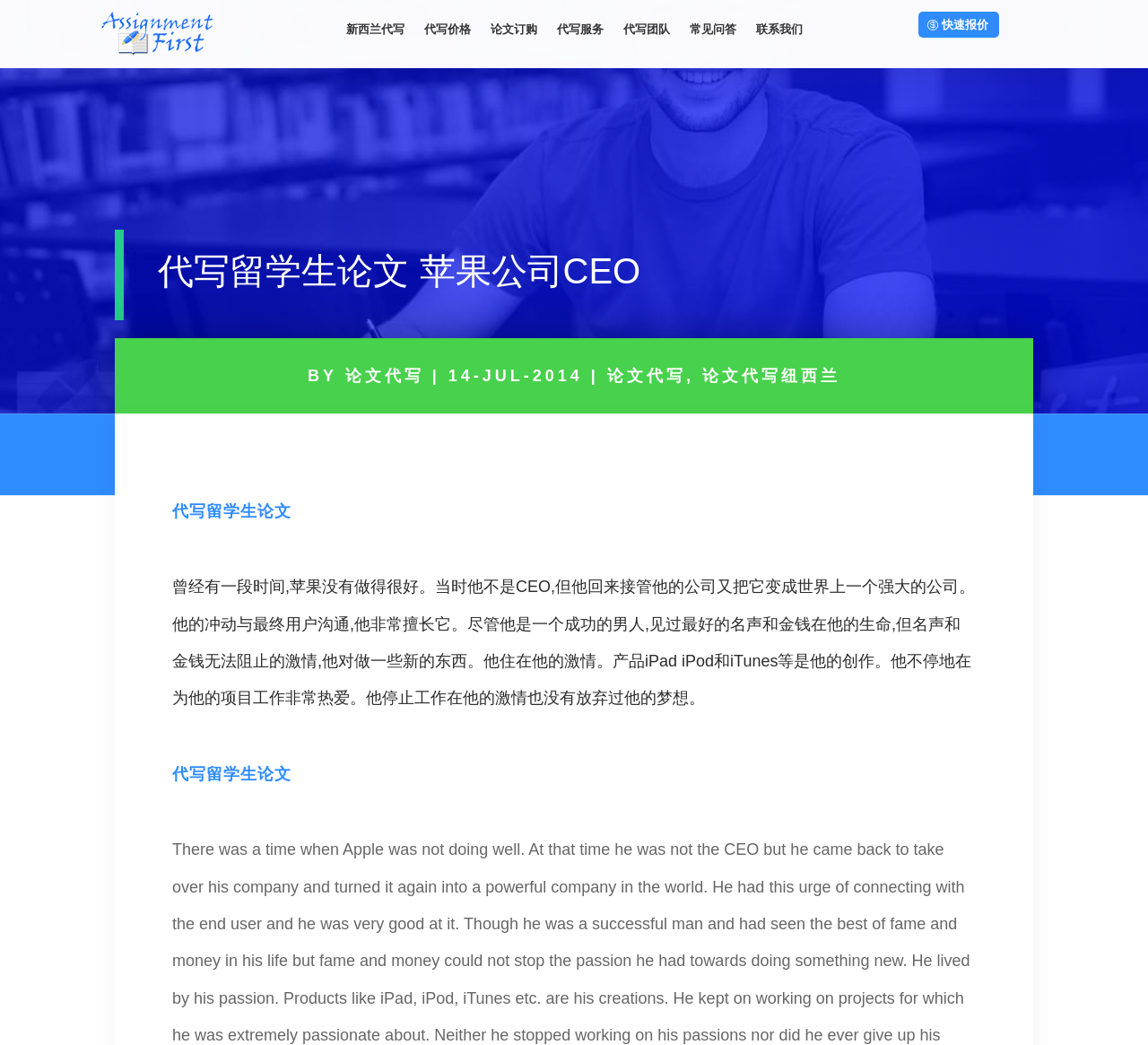What is the date mentioned in the webpage?
Please answer the question with a detailed and comprehensive explanation.

The webpage has a static text element with the date '14-JUL-2014', which is likely a publication or update date.